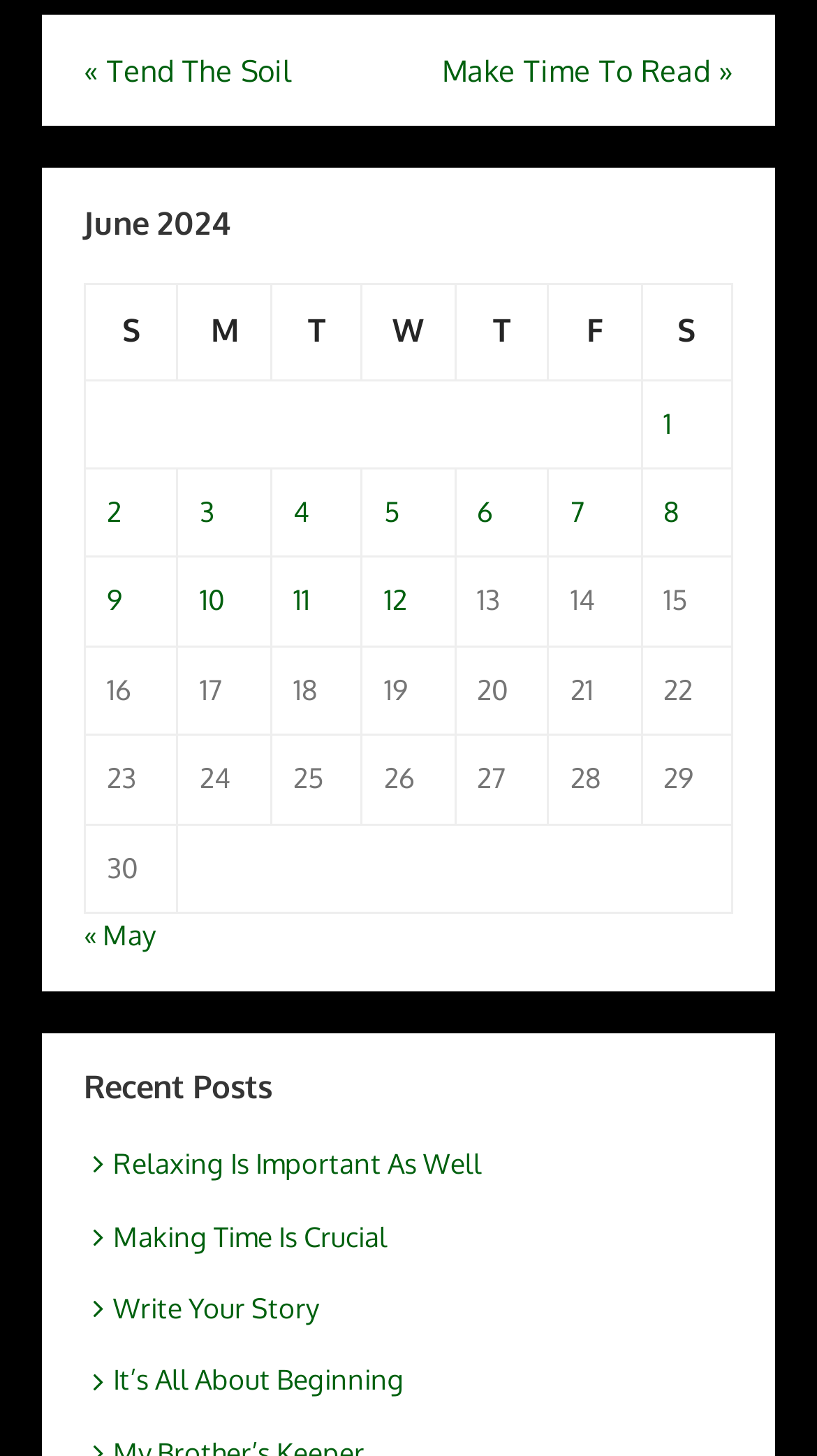Use one word or a short phrase to answer the question provided: 
How many recent posts are listed?

4